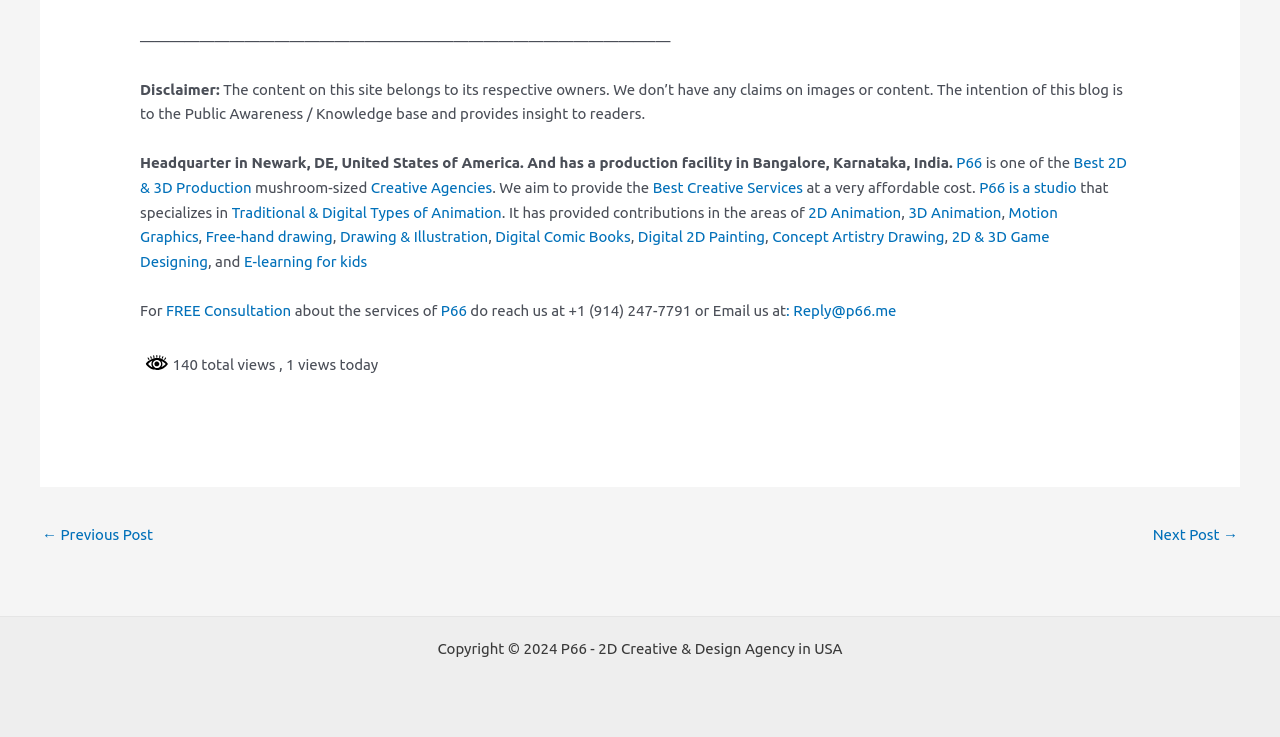Can you find the bounding box coordinates of the area I should click to execute the following instruction: "Follow us on Facebook"?

None